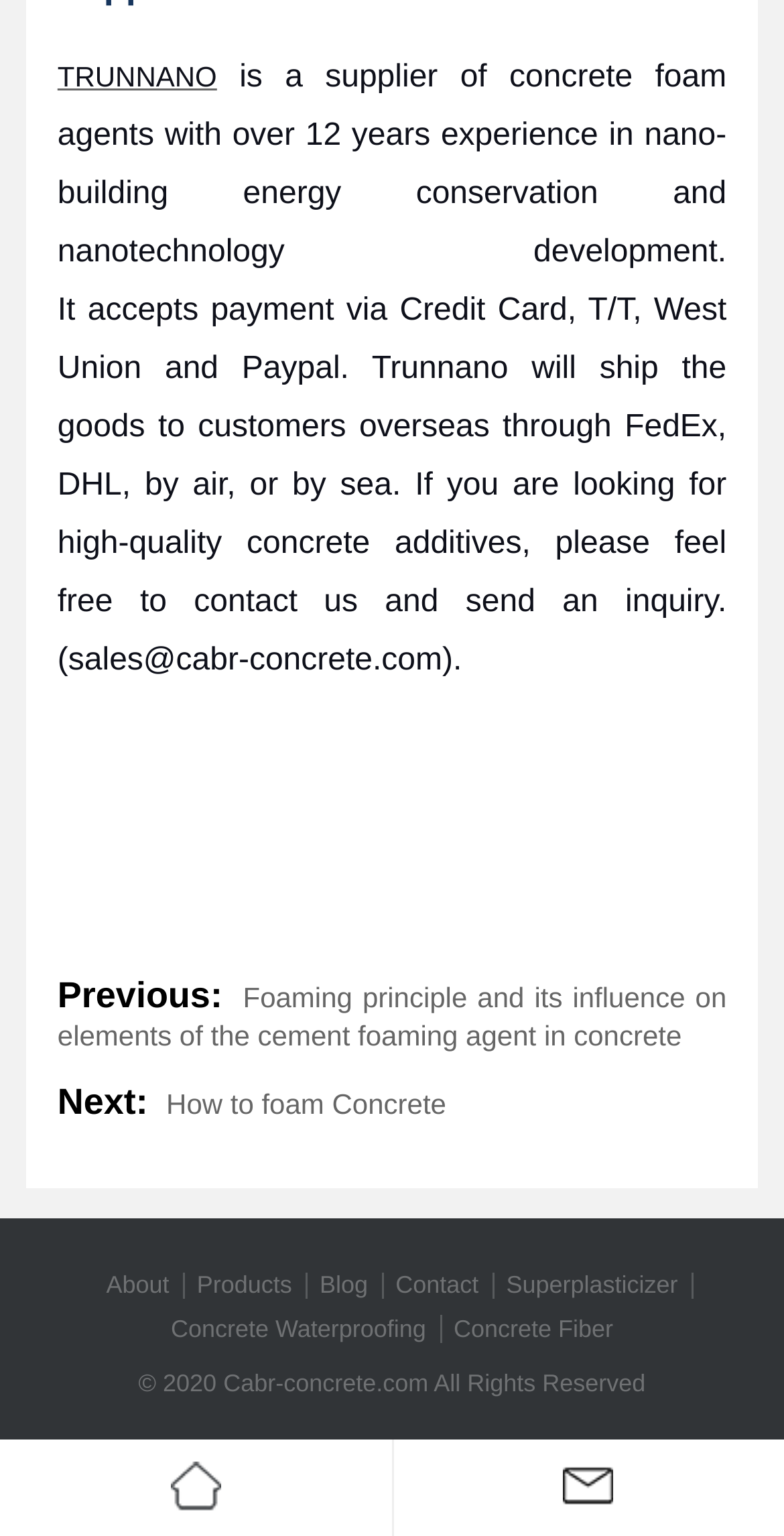How can customers contact TRUNNANO?
Refer to the image and answer the question using a single word or phrase.

send an inquiry to sales@cabr-concrete.com